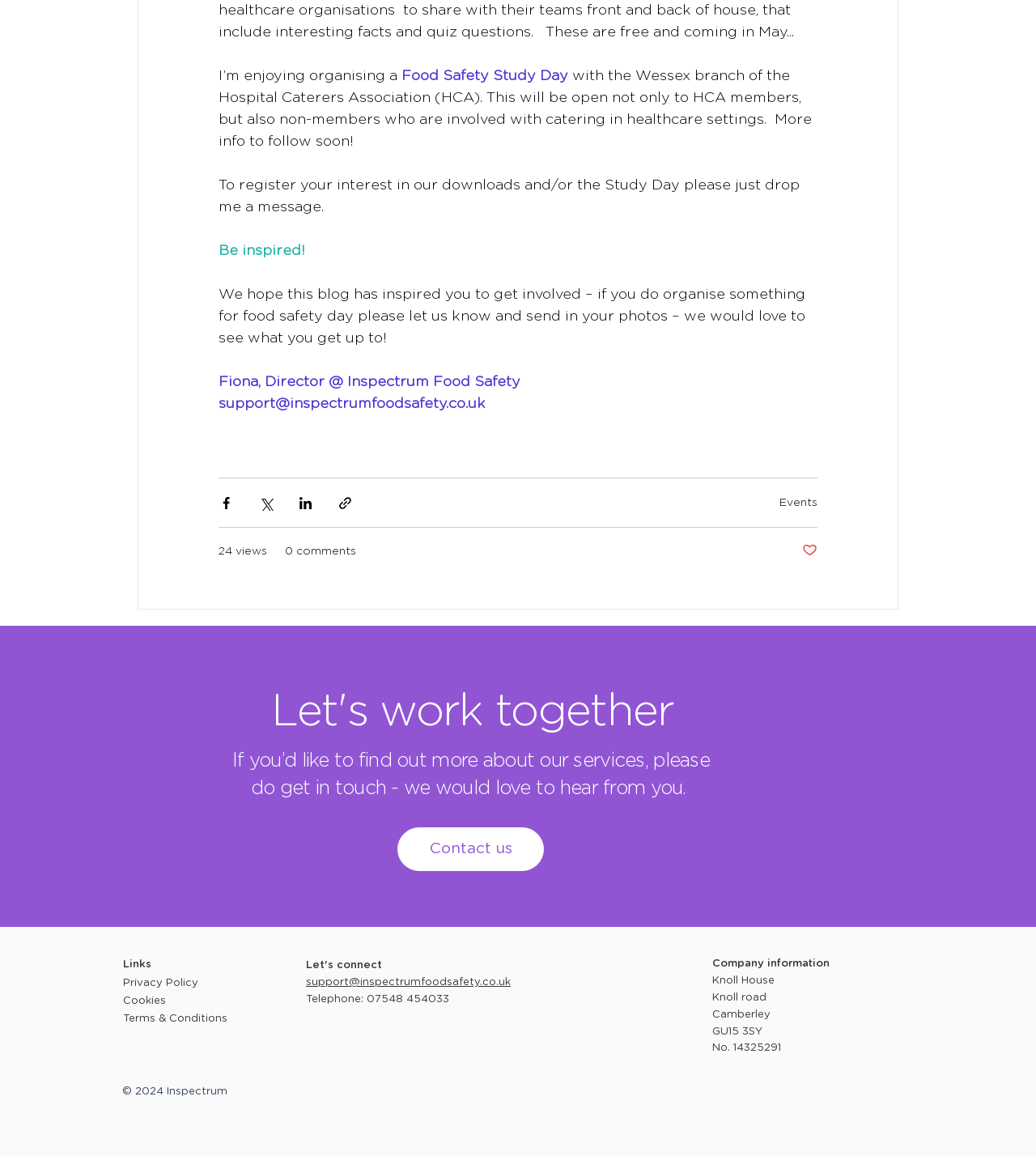How many views does the post have?
Based on the screenshot, provide your answer in one word or phrase.

24